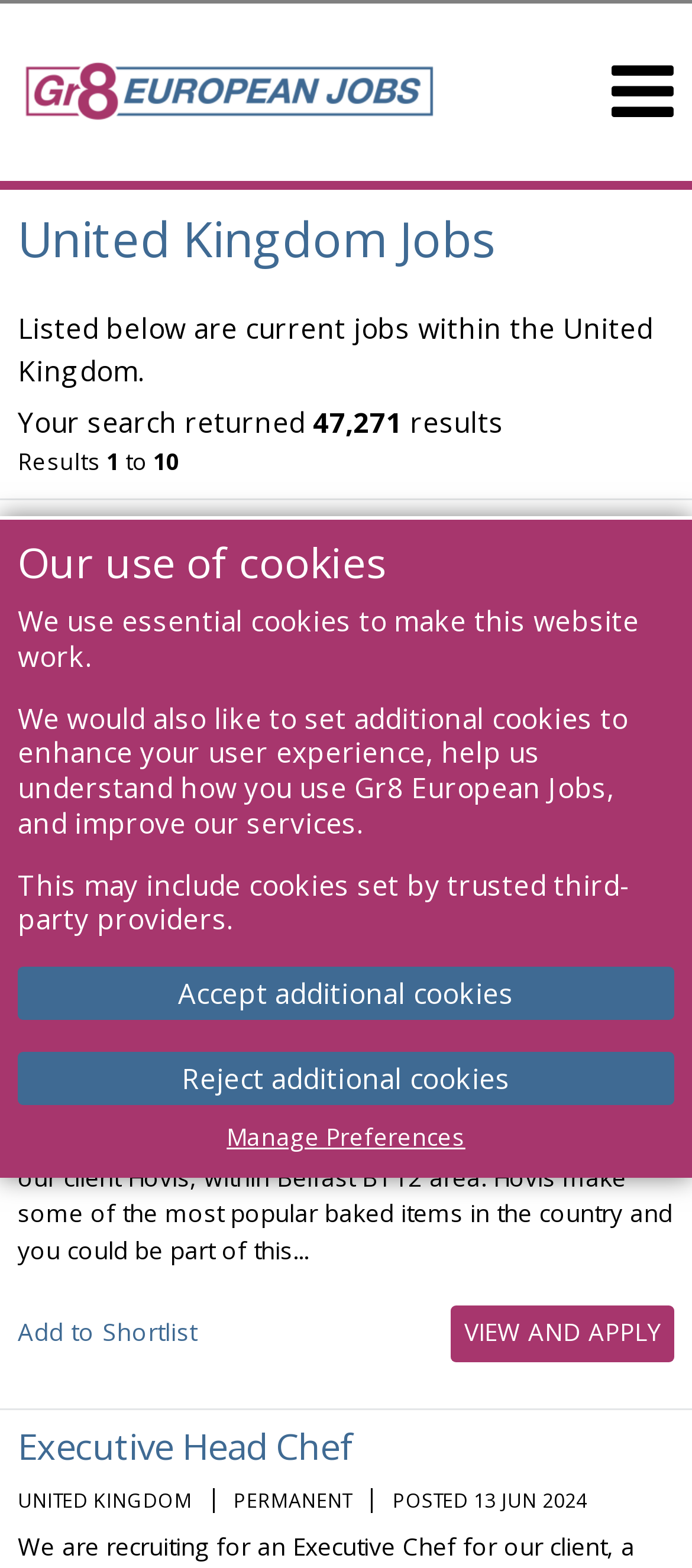Please identify the bounding box coordinates of the region to click in order to complete the task: "View job details of Baker - Belfast". The coordinates must be four float numbers between 0 and 1, specified as [left, top, right, bottom].

[0.026, 0.606, 0.37, 0.638]